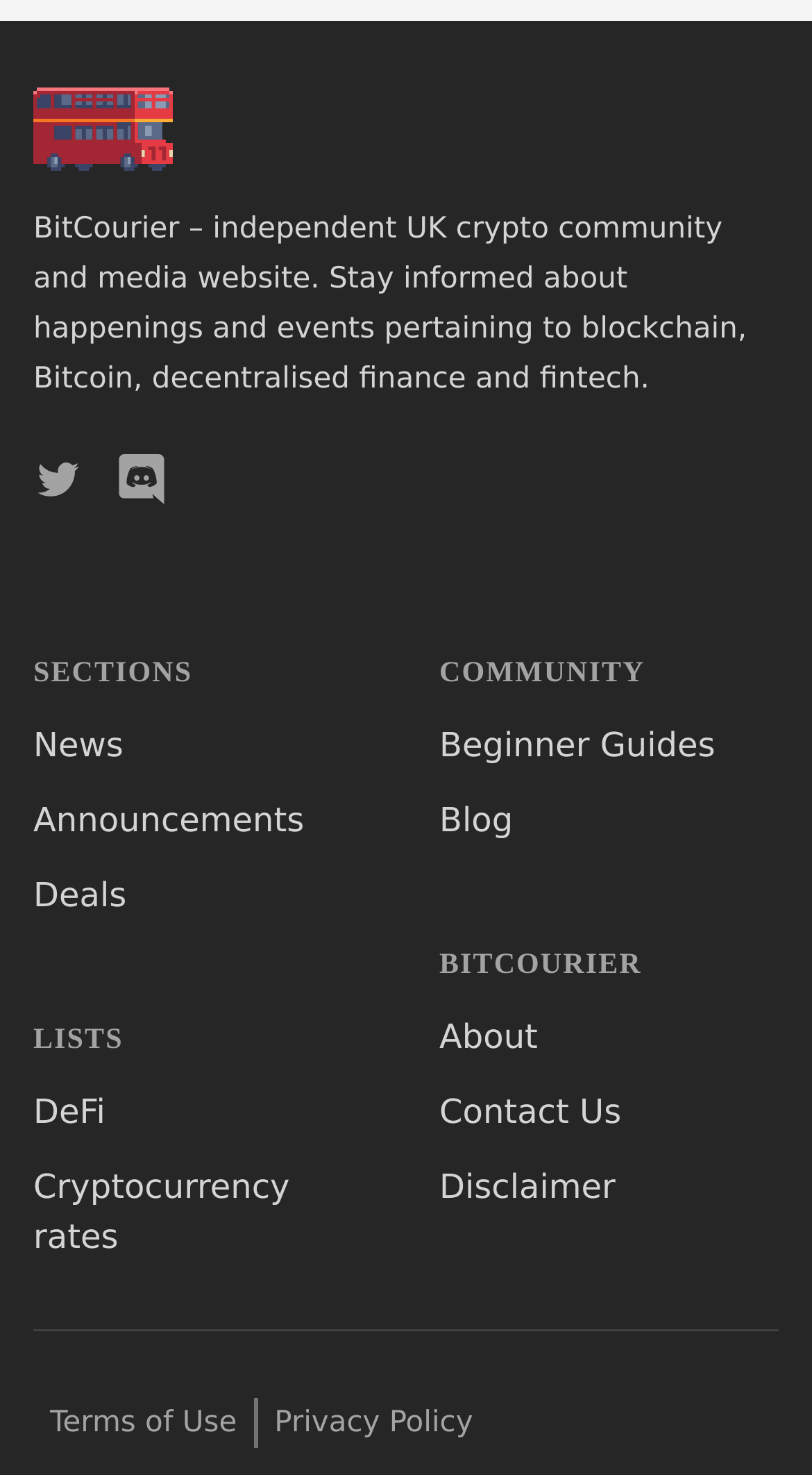What type of content is available under the 'LISTS' section?
Observe the image and answer the question with a one-word or short phrase response.

DeFi, Cryptocurrency rates